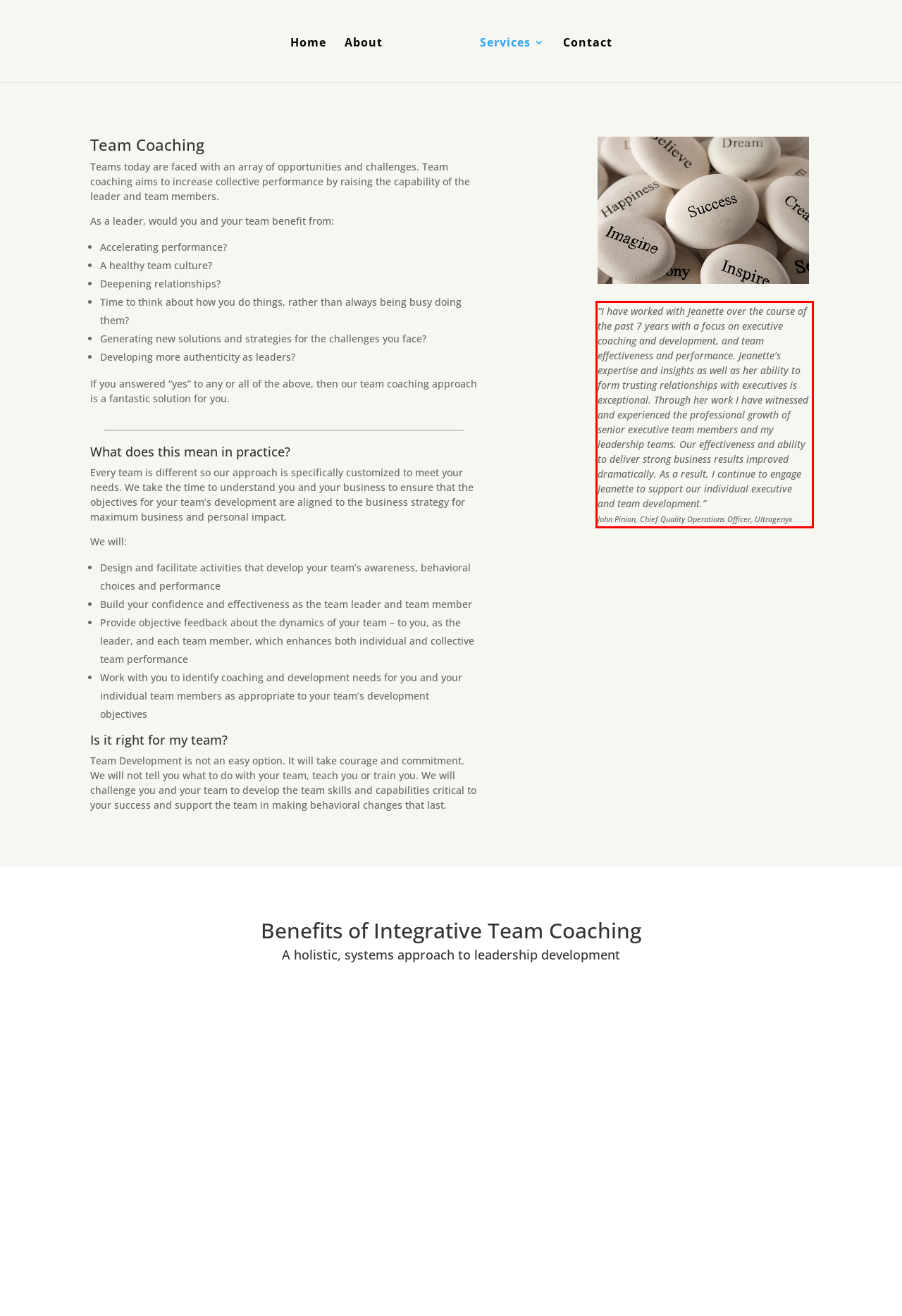You have a screenshot with a red rectangle around a UI element. Recognize and extract the text within this red bounding box using OCR.

“I have worked with Jeanette over the course of the past 7 years with a focus on executive coaching and development, and team effectiveness and performance. Jeanette’s expertise and insights as well as her ability to form trusting relationships with executives is exceptional. Through her work I have witnessed and experienced the professional growth of senior executive team members and my leadership teams. Our effectiveness and ability to deliver strong business results improved dramatically. As a result, I continue to engage Jeanette to support our individual executive and team development.” John Pinion, Chief Quality Operations Officer, Ultragenyx